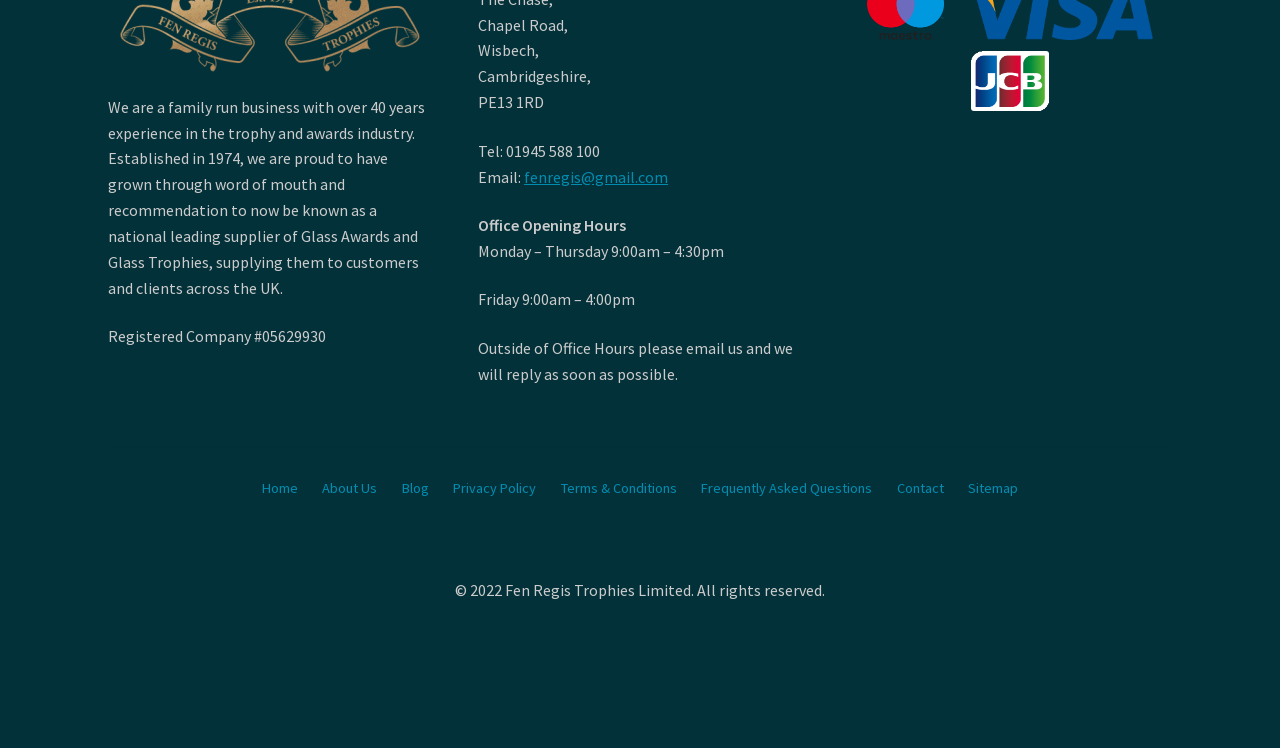Locate the bounding box coordinates of the element that needs to be clicked to carry out the instruction: "Send an email to fenregis@gmail.com". The coordinates should be given as four float numbers ranging from 0 to 1, i.e., [left, top, right, bottom].

[0.409, 0.223, 0.522, 0.249]